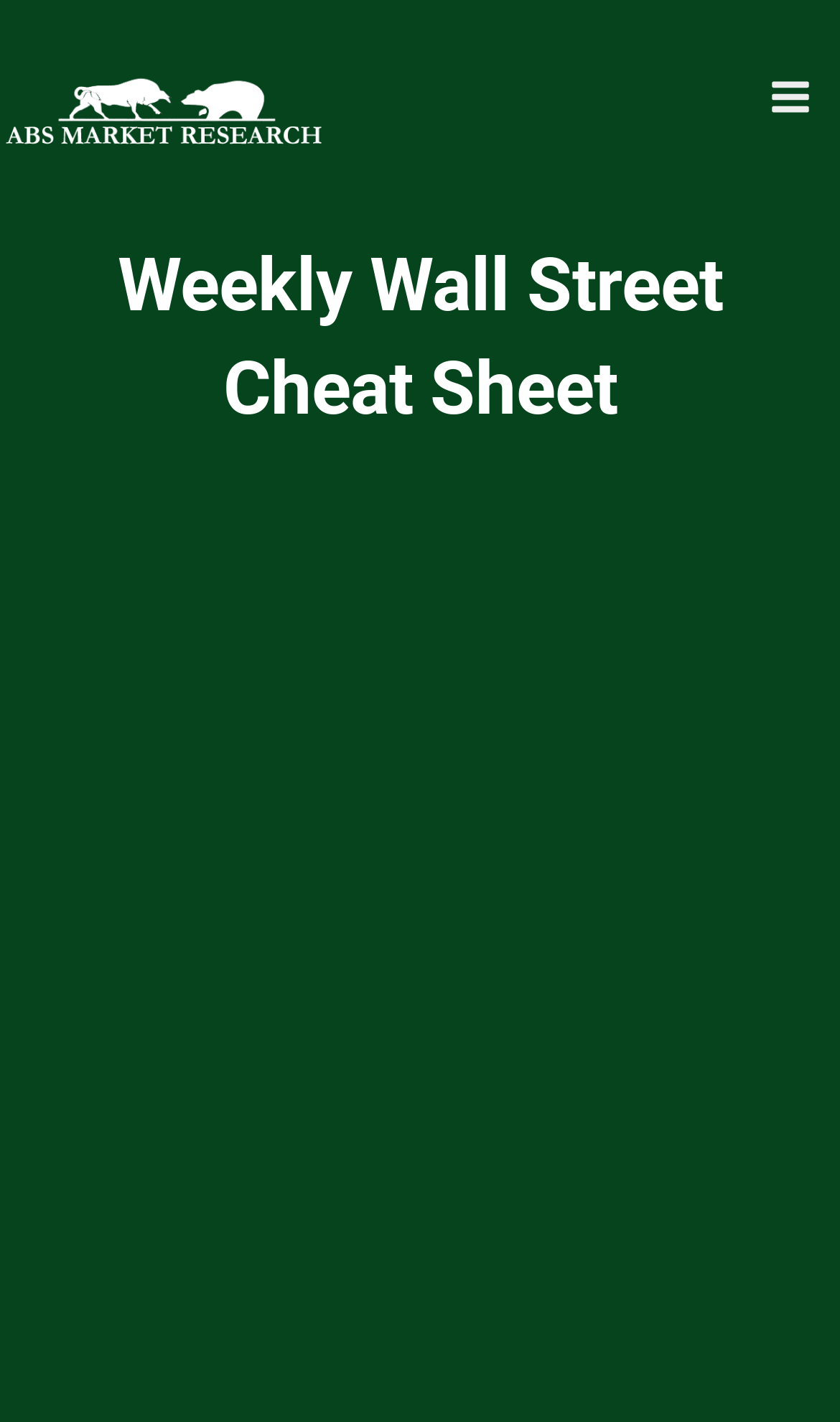Extract the primary heading text from the webpage.

Weekly Wall Street Cheat Sheet